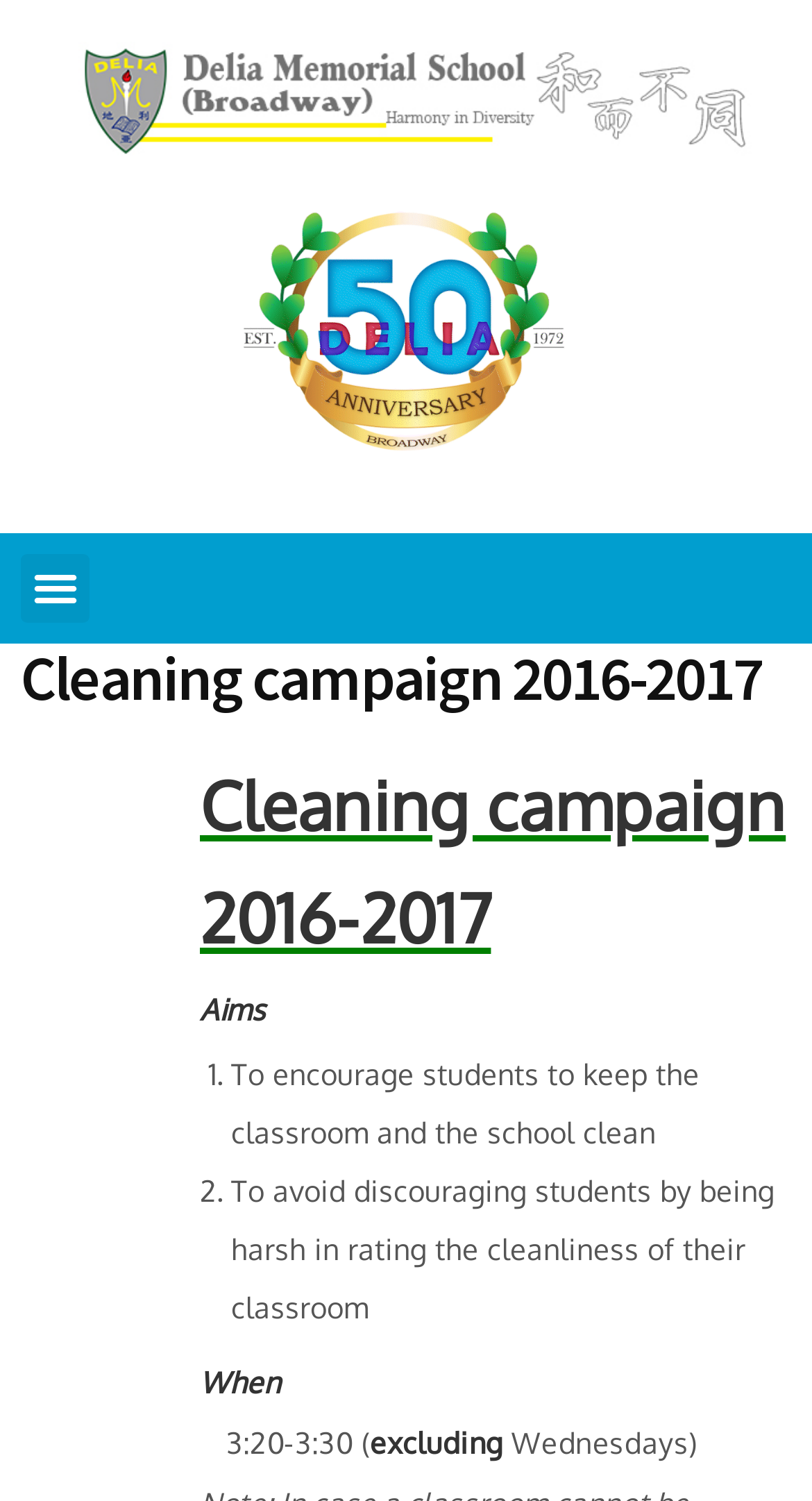Based on the image, give a detailed response to the question: How many aims are listed on the webpage?

There are two aims listed on the webpage, which are to encourage students to keep the classroom and the school clean, and to avoid discouraging students by being harsh in rating the cleanliness of their classroom.